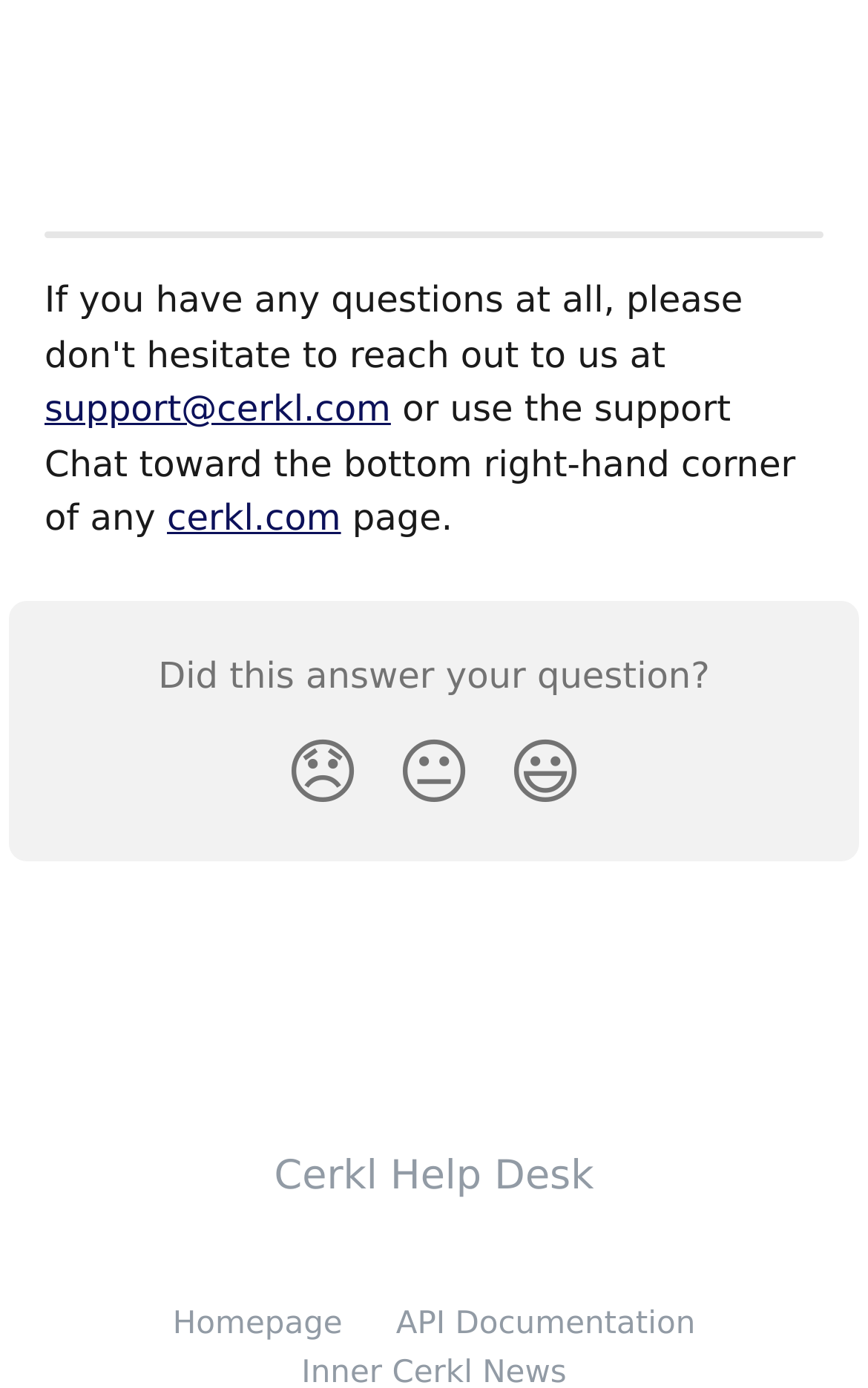What is the text above the reaction buttons?
Based on the image content, provide your answer in one word or a short phrase.

Did this answer your question?